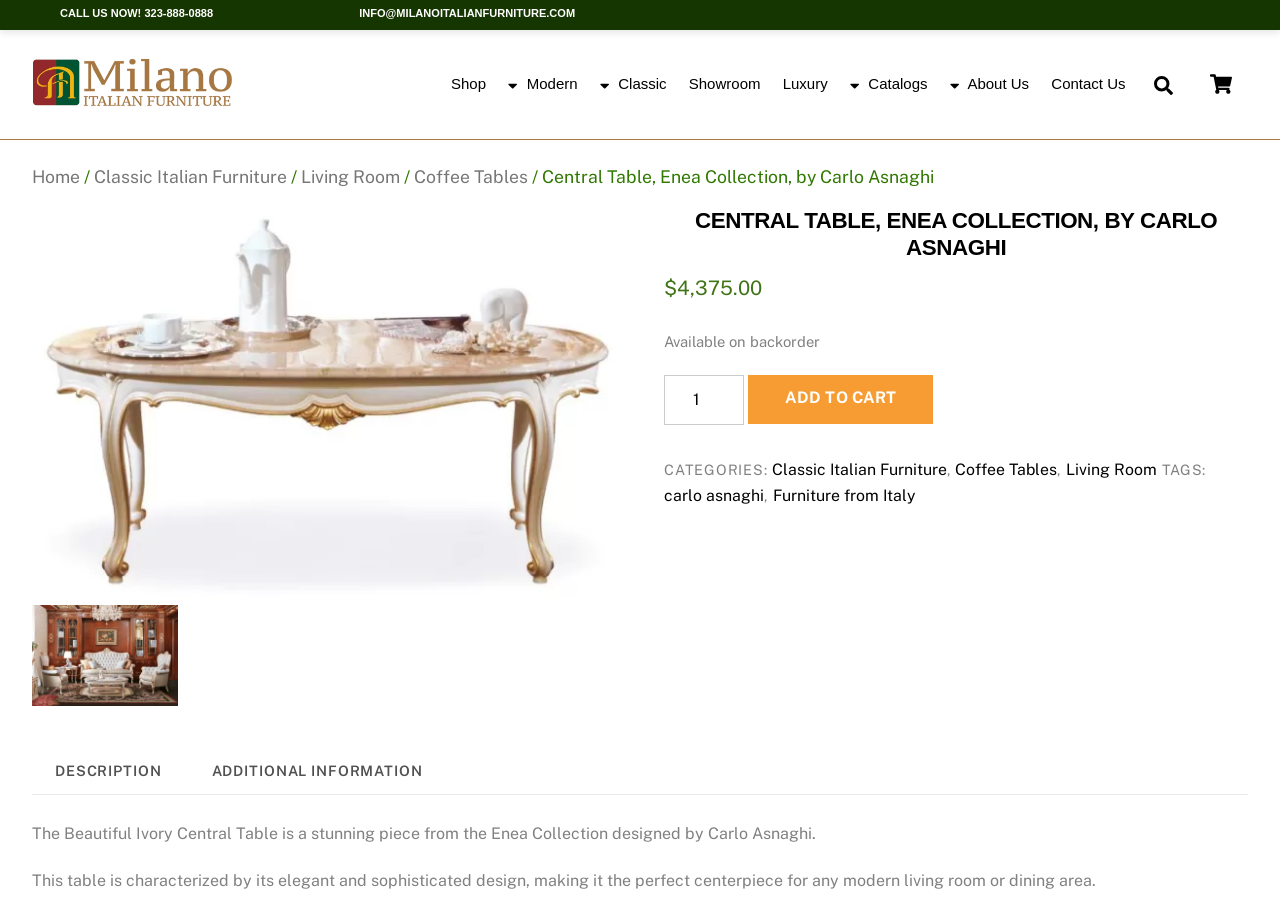Can you give a detailed response to the following question using the information from the image? What is the price of the Beautiful Ivory Central Table?

The price of the Beautiful Ivory Central Table can be found in the product information section, where it is listed as '$4,375.00'.